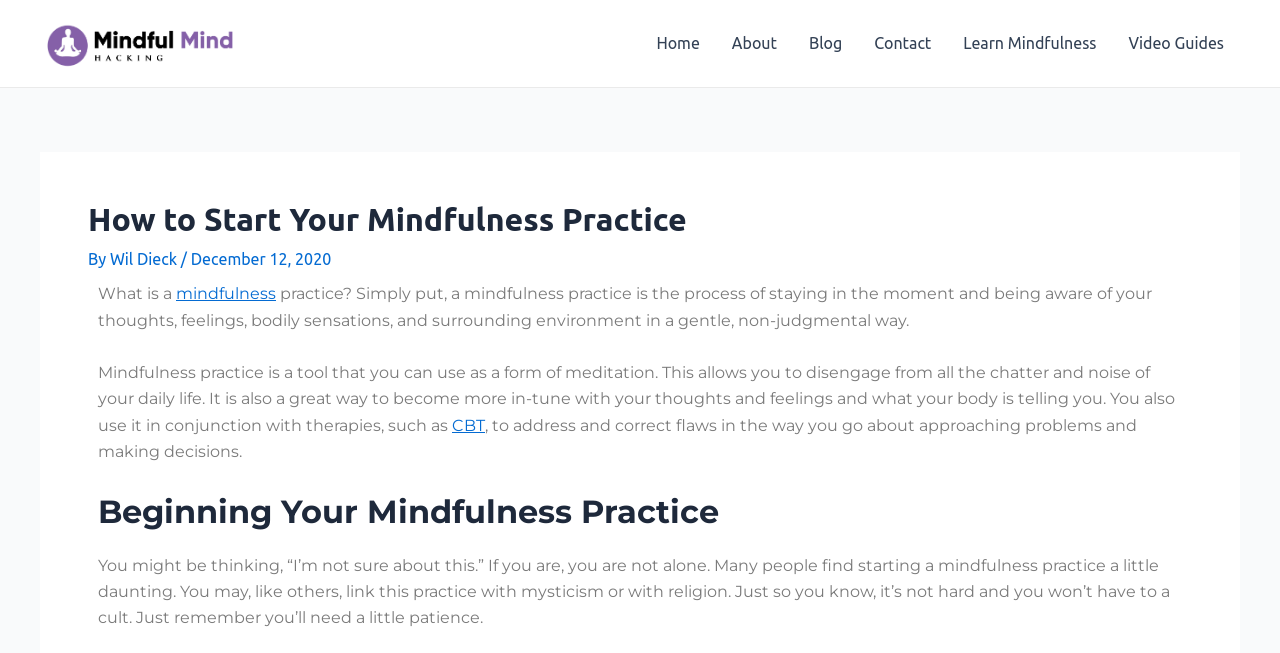Can you extract the primary headline text from the webpage?

How to Start Your Mindfulness Practice